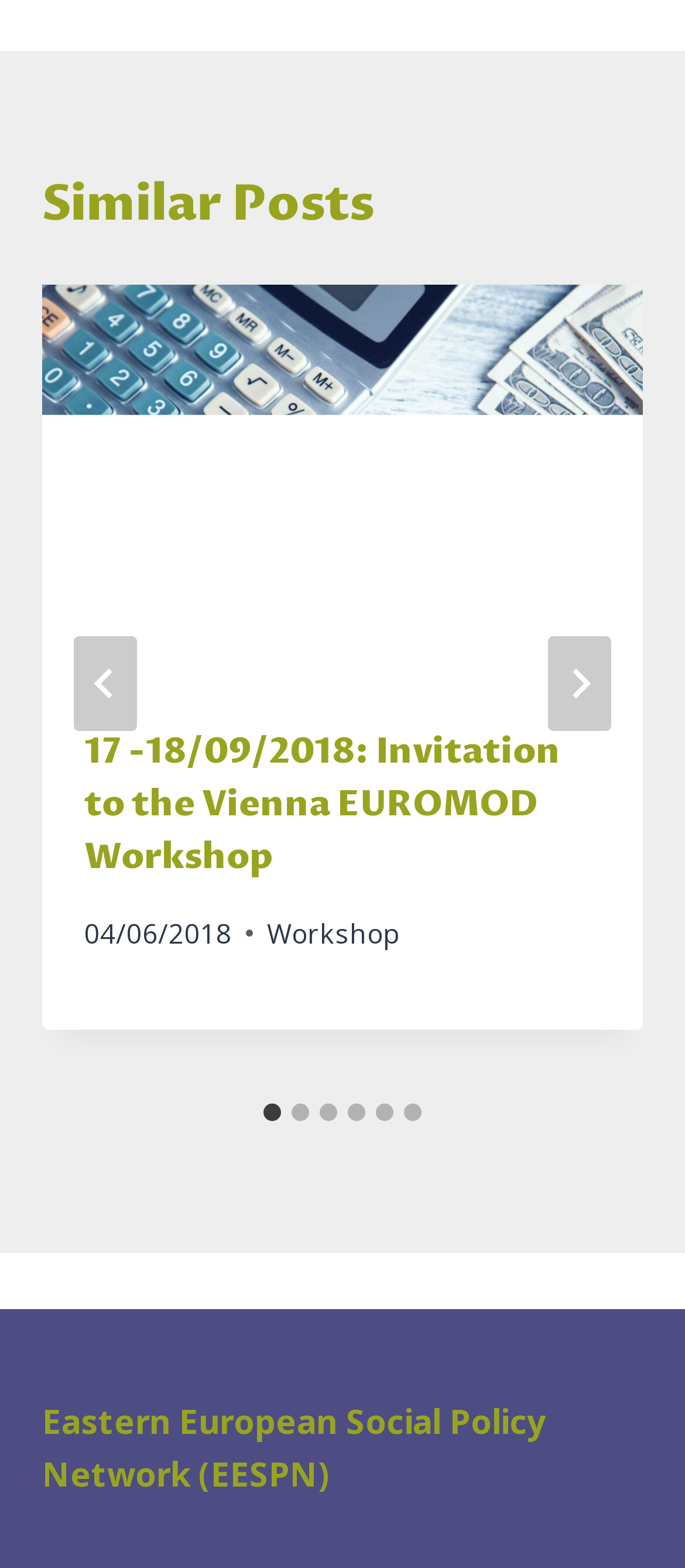How many slides are available in the current presentation?
Can you provide a detailed and comprehensive answer to the question?

The number of slides can be determined by counting the number of tabs in the tablist. There are 6 tabs labeled 'Go to slide 1' to 'Go to slide 6', indicating that there are 6 slides in total.